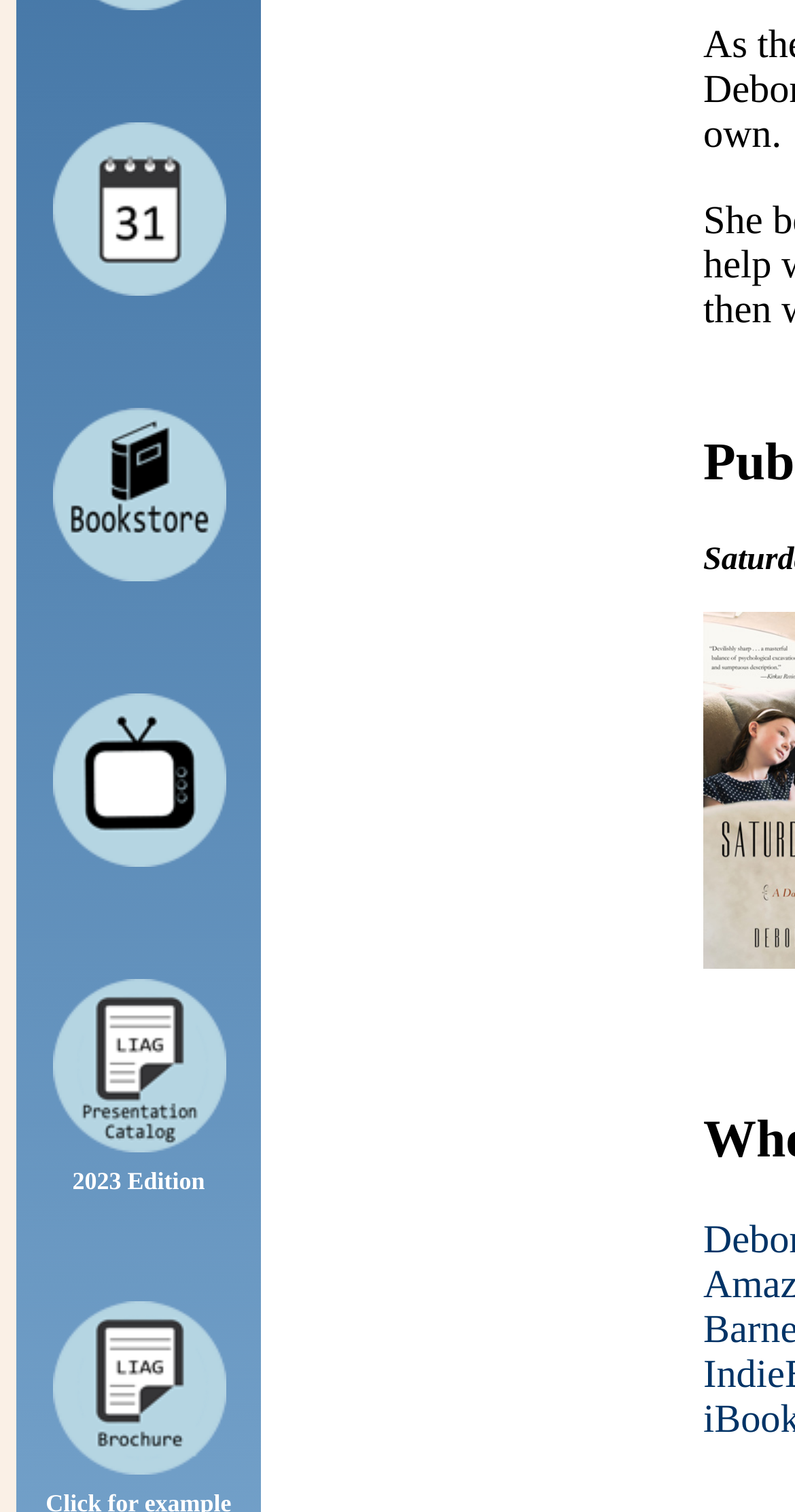Are all links accompanied by images?
Identify the answer in the screenshot and reply with a single word or phrase.

Yes